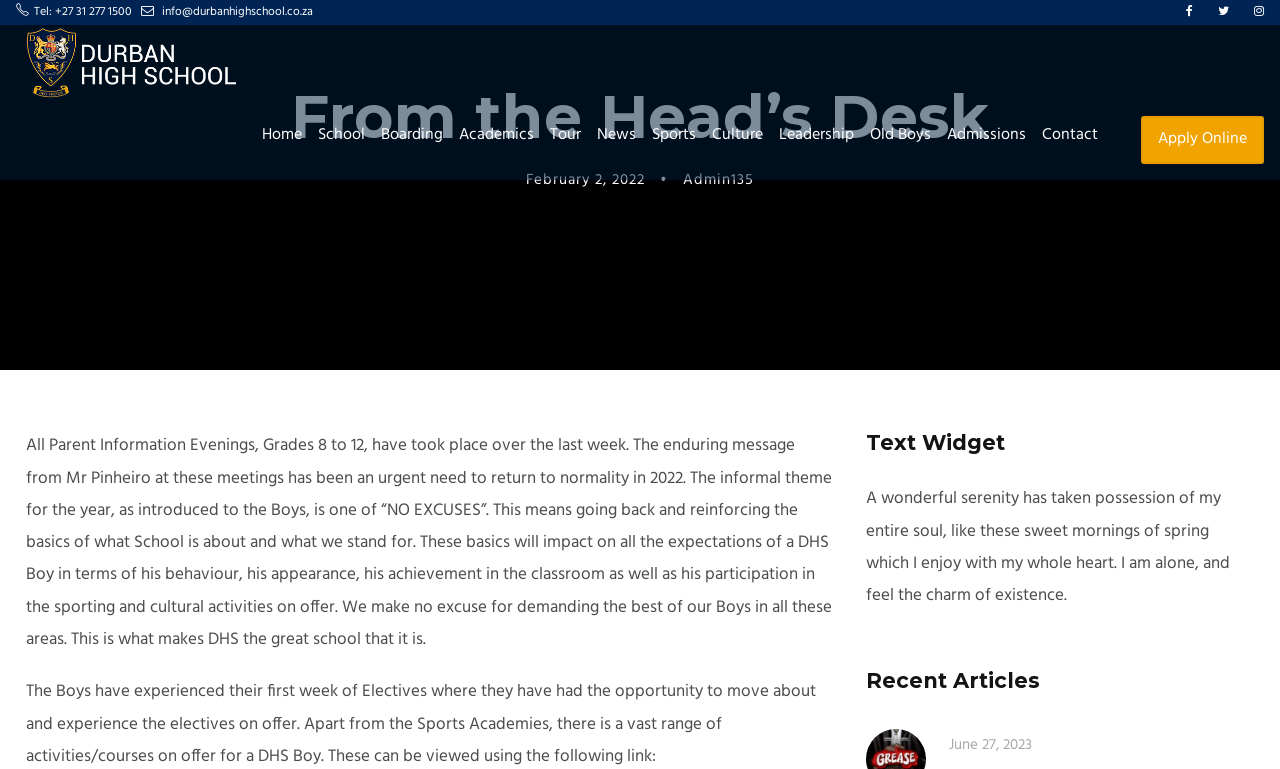What is the theme for the year 2022 at Durban High School?
Based on the visual, give a brief answer using one word or a short phrase.

NO EXCUSES